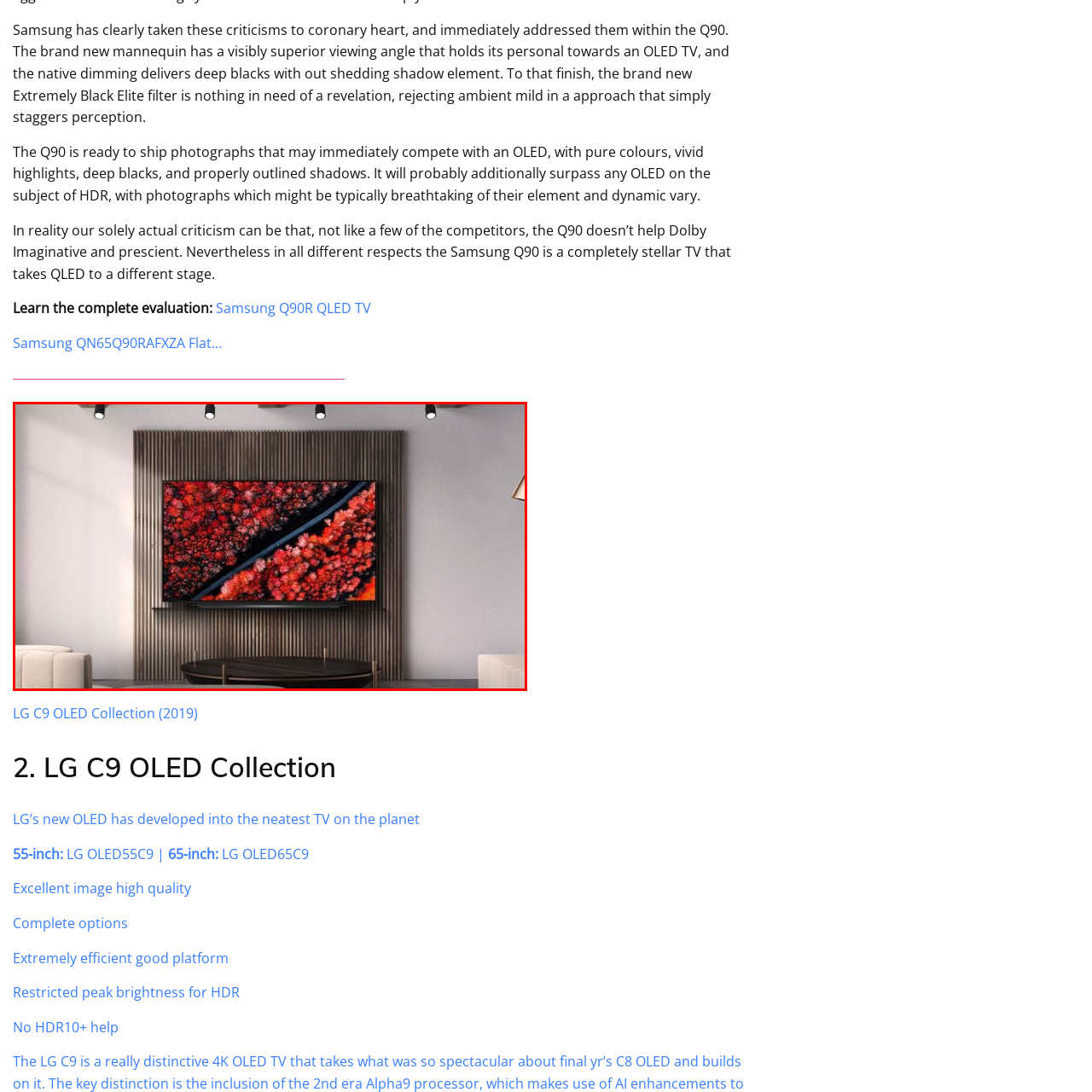Pay special attention to the segment of the image inside the red box and offer a detailed answer to the question that follows, based on what you see: What is the dominant color scheme of the foliage displayed on the TV?

The caption describes the foliage displayed on the TV as having rich autumn colors, which are typically characterized by shades of red and orange.